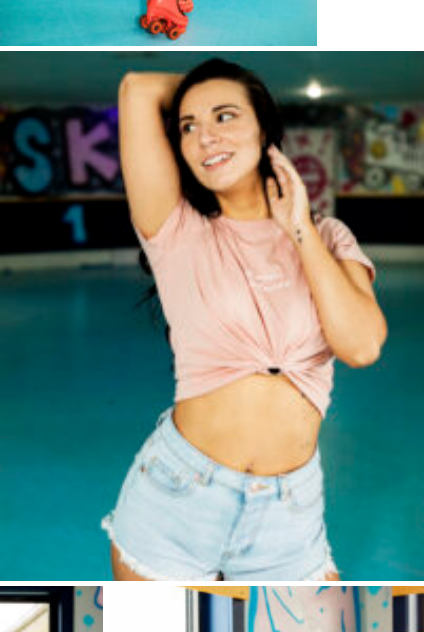Give a one-word or one-phrase response to the question:
What is the surface of the roller skating rink?

Smooth blue